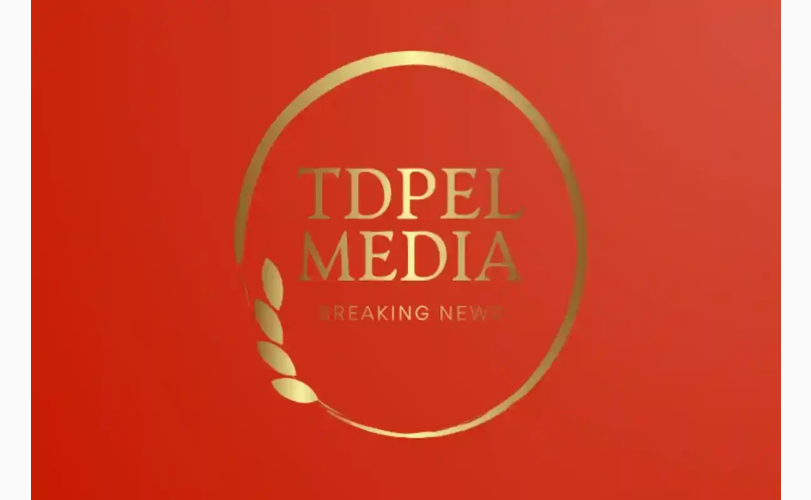Based on the image, provide a detailed and complete answer to the question: 
What is written below the main title?

The words 'BREAKING NEWS' are presented in gold lettering below the main title, highlighting the media outlet's focus on delivering timely and important news updates.